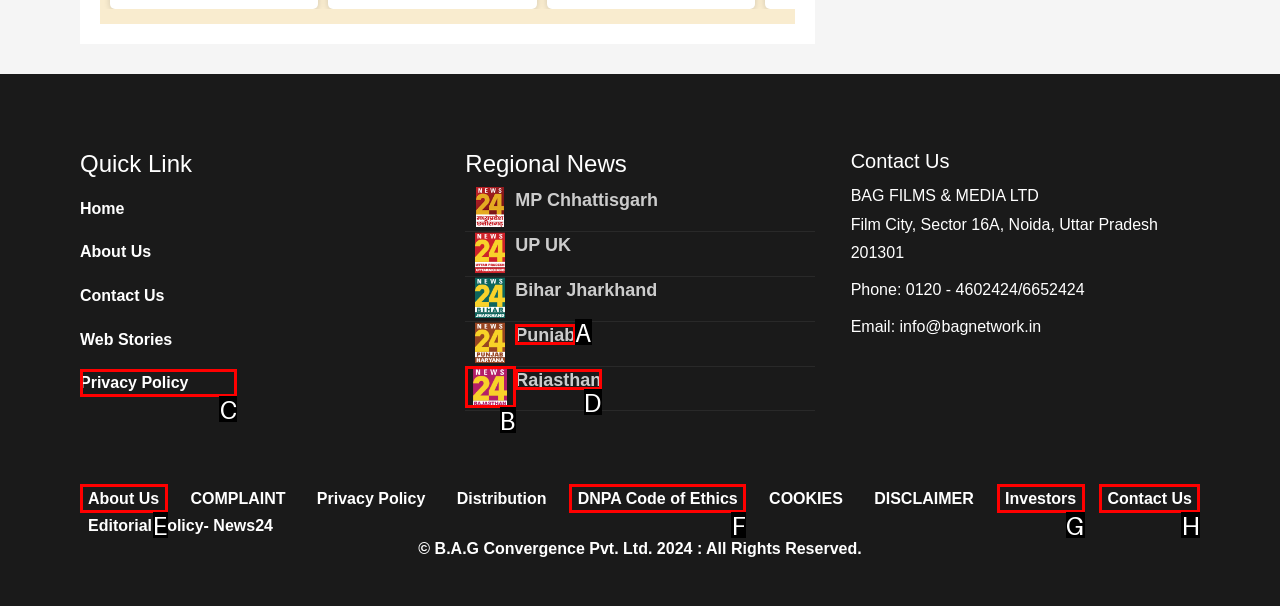Determine the UI element that matches the description: About Us
Answer with the letter from the given choices.

E